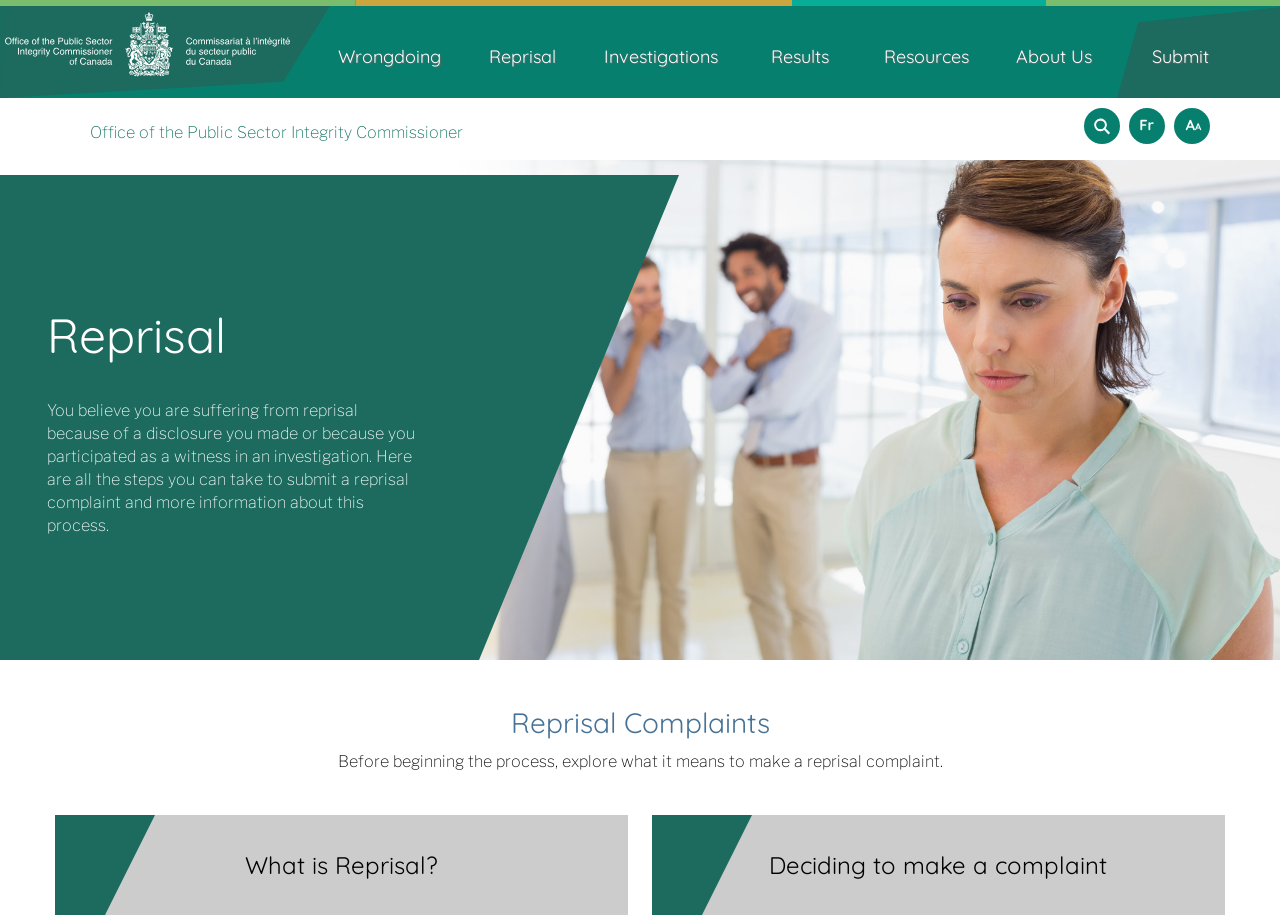Show the bounding box coordinates of the element that should be clicked to complete the task: "Go to Office of the Public Sector Integrity Commissioner Home".

[0.0, 0.045, 0.258, 0.066]